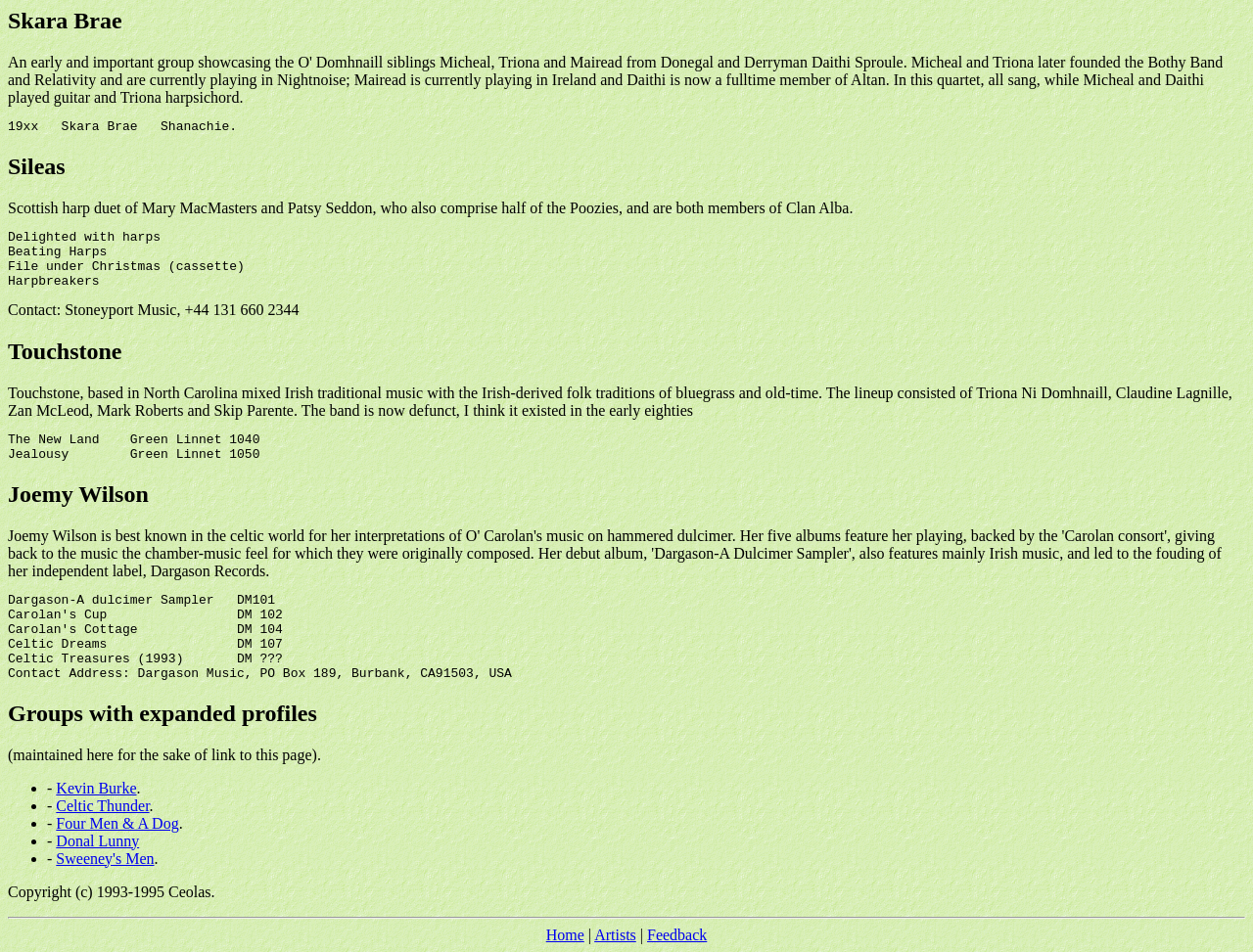Could you find the bounding box coordinates of the clickable area to complete this instruction: "Click on the Artists link"?

[0.474, 0.973, 0.508, 0.99]